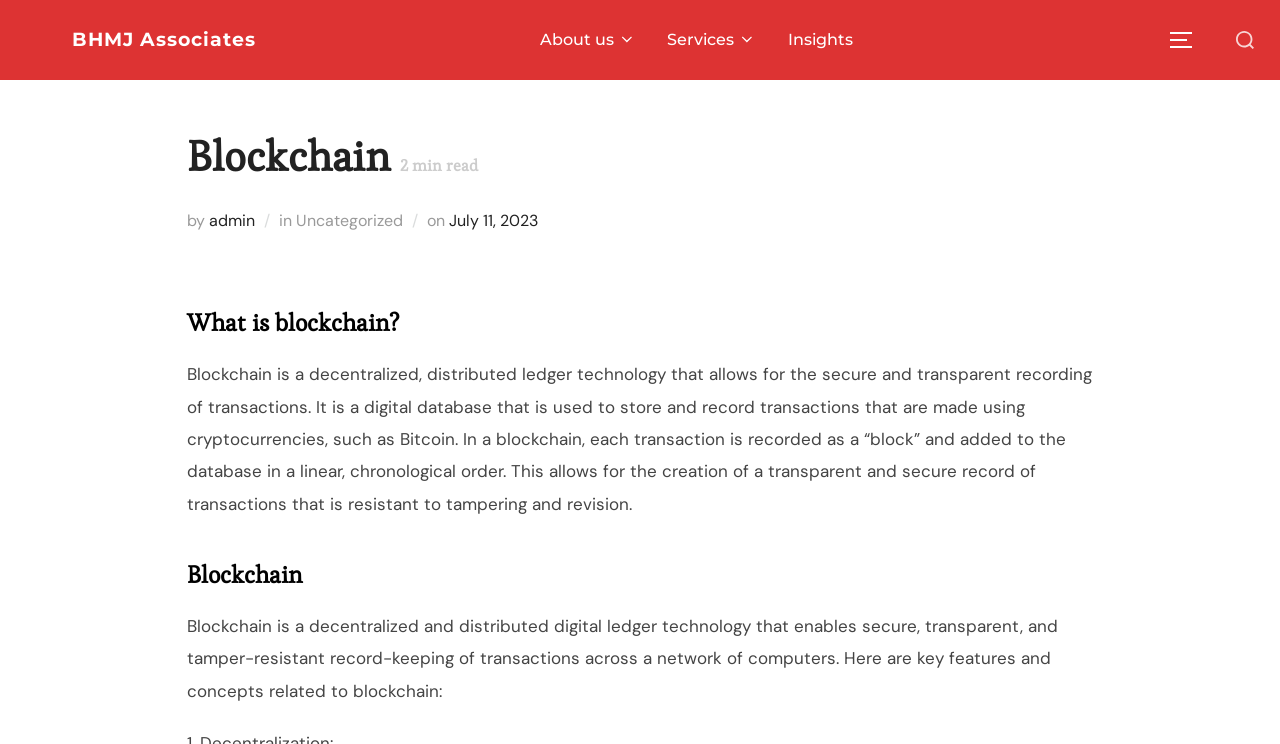Please find and report the bounding box coordinates of the element to click in order to perform the following action: "Toggle the sidebar and navigation". The coordinates should be expressed as four float numbers between 0 and 1, in the format [left, top, right, bottom].

[0.913, 0.024, 0.944, 0.083]